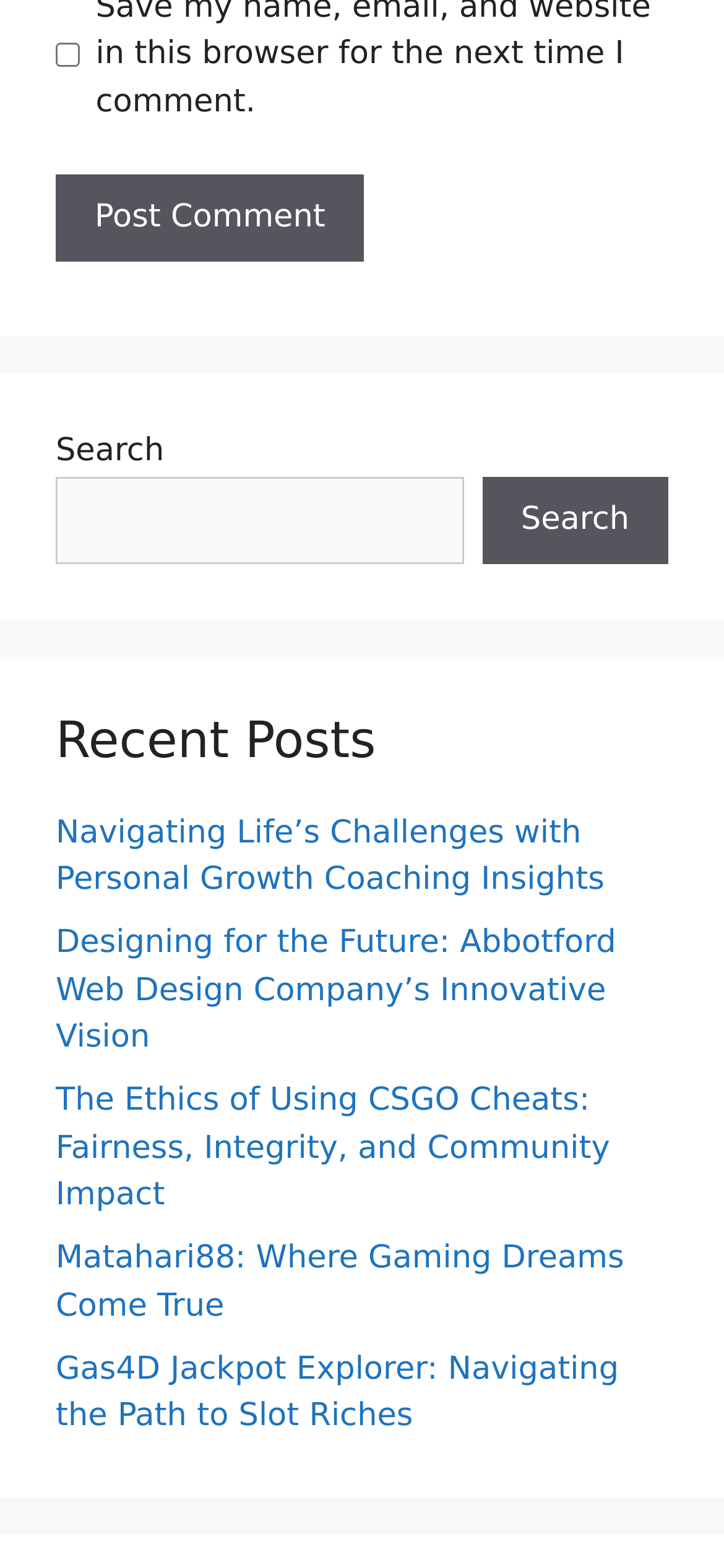Find the bounding box coordinates for the area that must be clicked to perform this action: "Read the Recent Posts".

[0.077, 0.455, 0.923, 0.493]